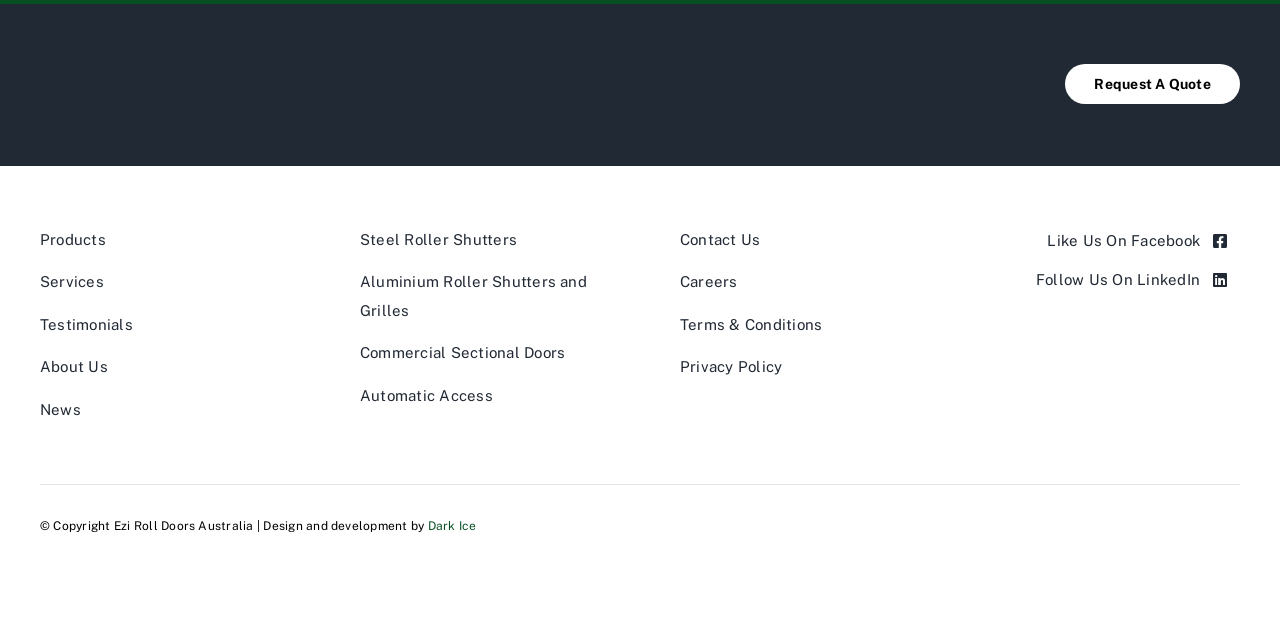Specify the bounding box coordinates of the element's region that should be clicked to achieve the following instruction: "Click on the logo". The bounding box coordinates consist of four float numbers between 0 and 1, in the format [left, top, right, bottom].

[0.031, 0.1, 0.18, 0.131]